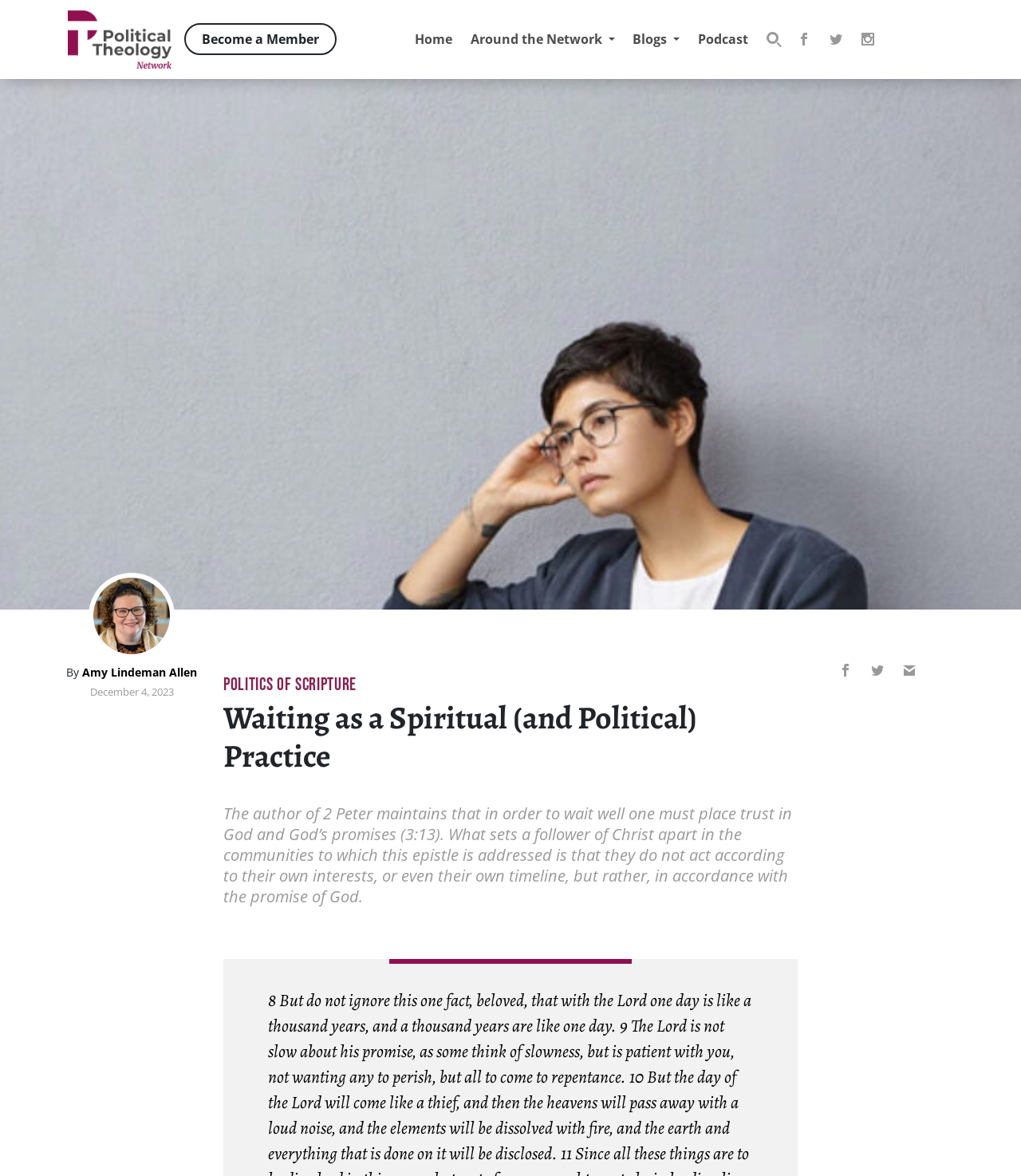Could you highlight the region that needs to be clicked to execute the instruction: "Click on the 'Become a Member' link"?

[0.18, 0.02, 0.33, 0.047]